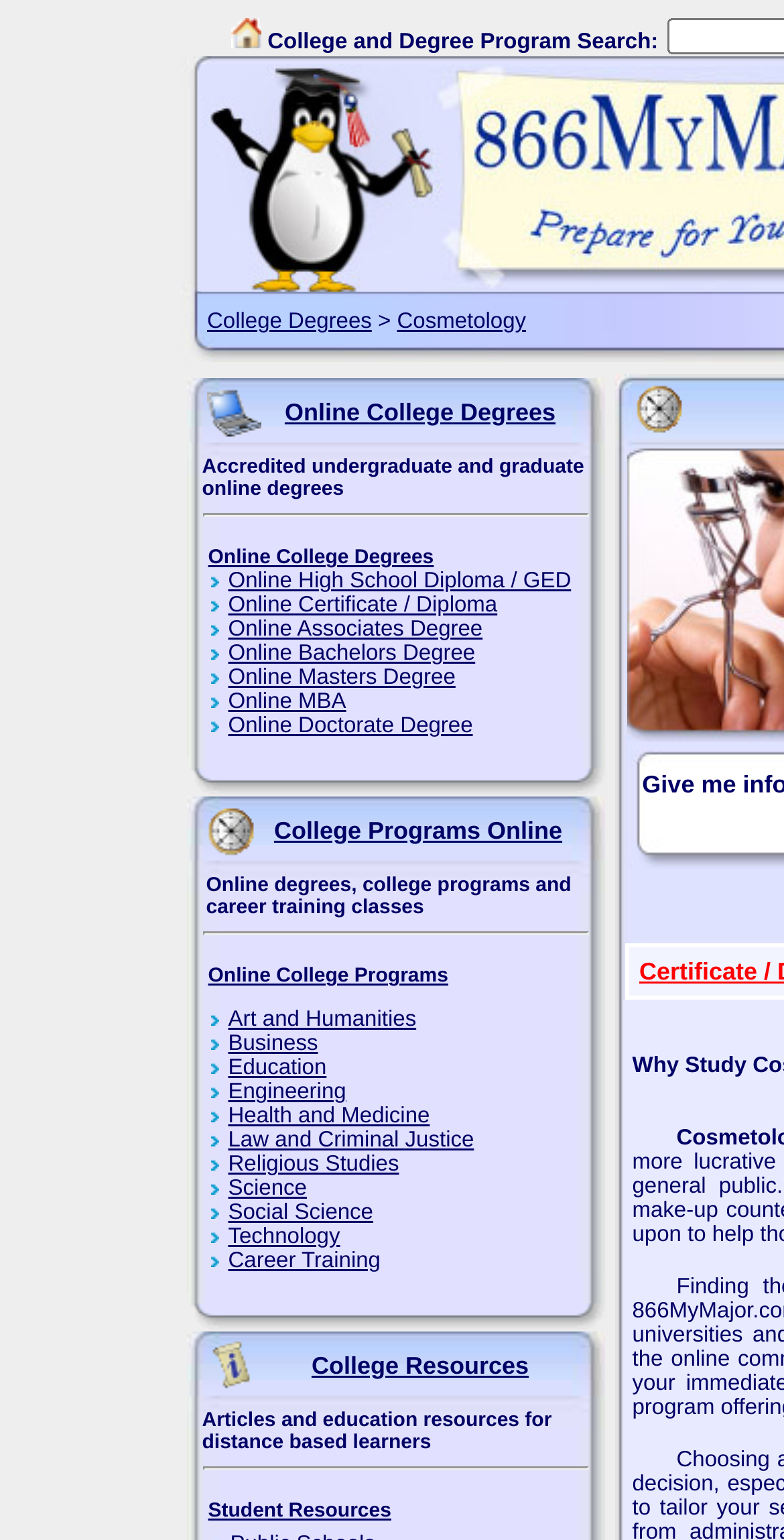Determine the main text heading of the webpage and provide its content.

Best Cosmetology Schools